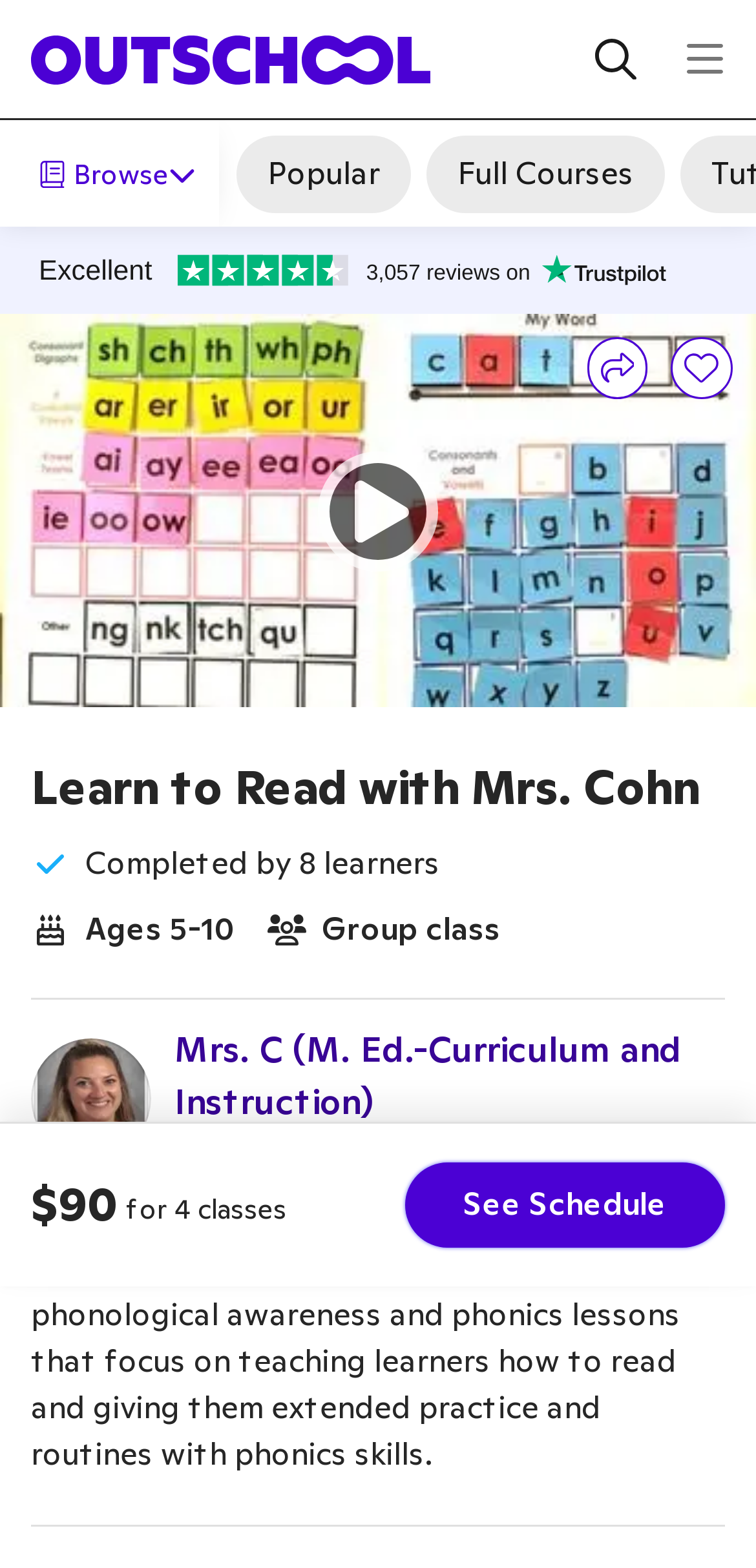Please determine the bounding box of the UI element that matches this description: Full Courses. The coordinates should be given as (top-left x, top-left y, bottom-right x, bottom-right y), with all values between 0 and 1.

[0.554, 0.077, 0.89, 0.146]